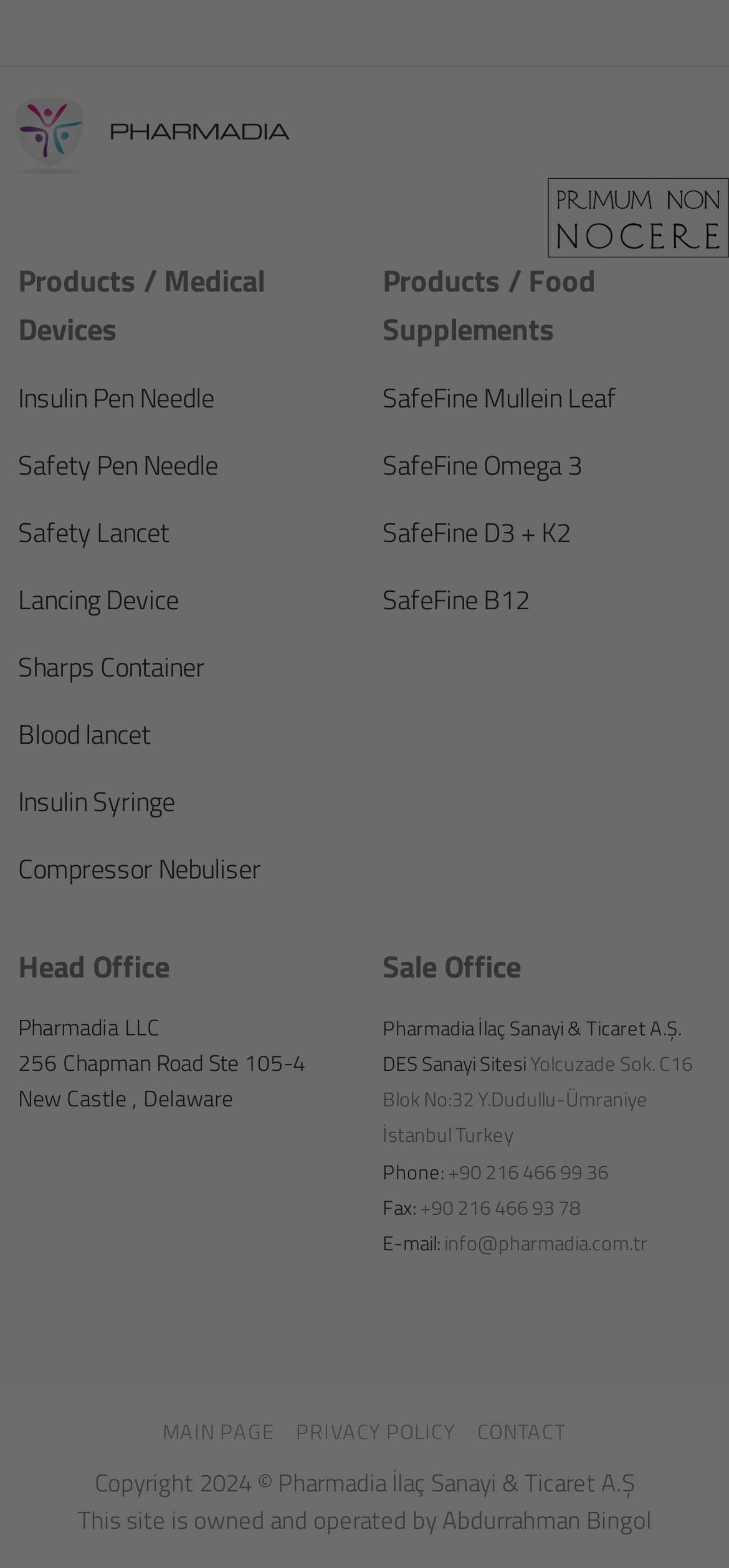Pinpoint the bounding box coordinates of the clickable element to carry out the following instruction: "Go to MAIN PAGE."

[0.223, 0.903, 0.376, 0.922]